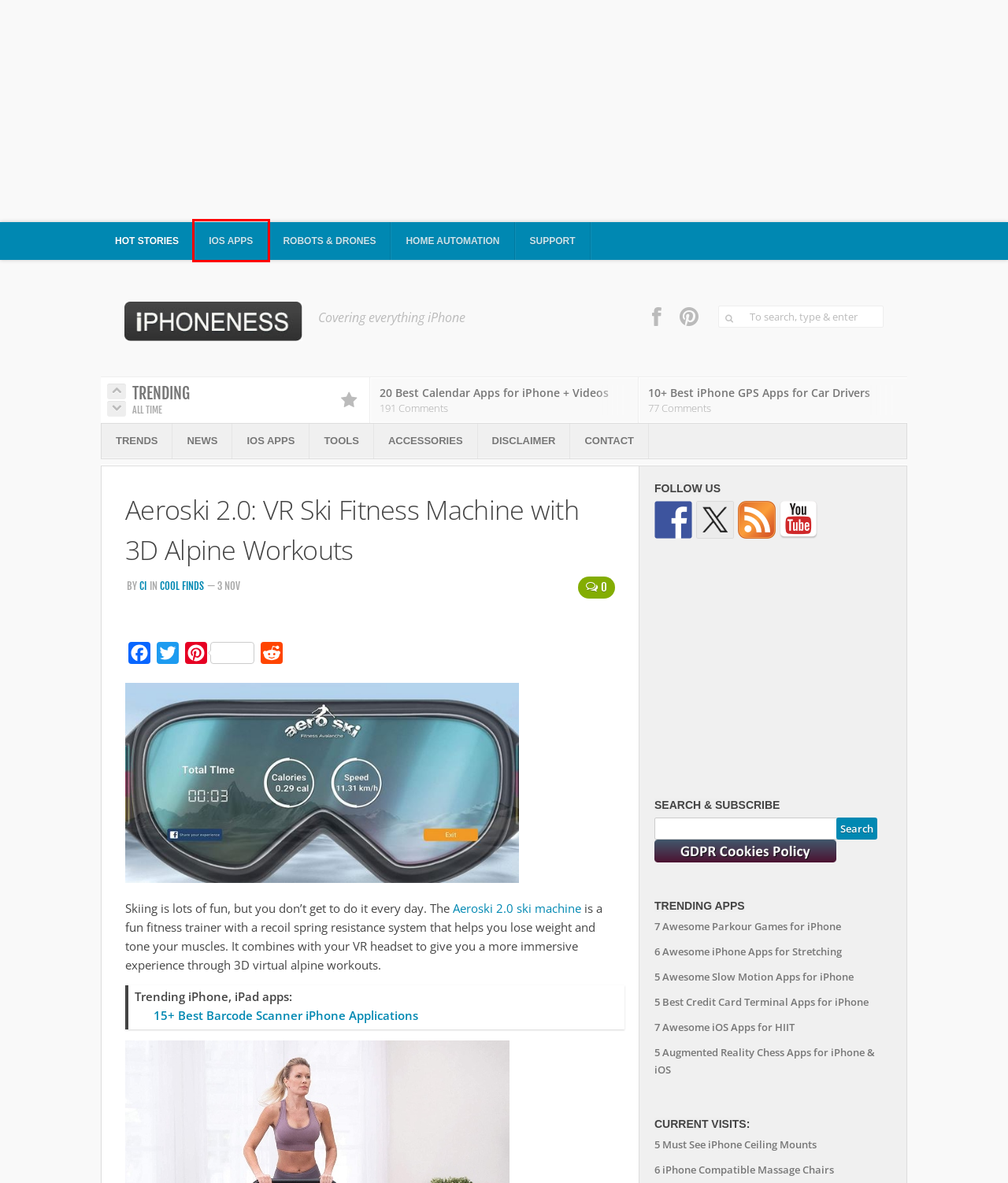You have a screenshot of a webpage with a red rectangle bounding box around an element. Identify the best matching webpage description for the new page that appears after clicking the element in the bounding box. The descriptions are:
A. 6 iPhone Compatible Massage Chairs -
B. 7 Awesome iOS Apps for HIIT -
C. Support Us - iPhoneNess
D. Lists Coverage - iPhoneNess
E. top lists Archives - iPhoneNess
F. Amazon.com
G. Home Automation Coverage - iPhoneNess
H. app lists Archives - iPhoneNess

H